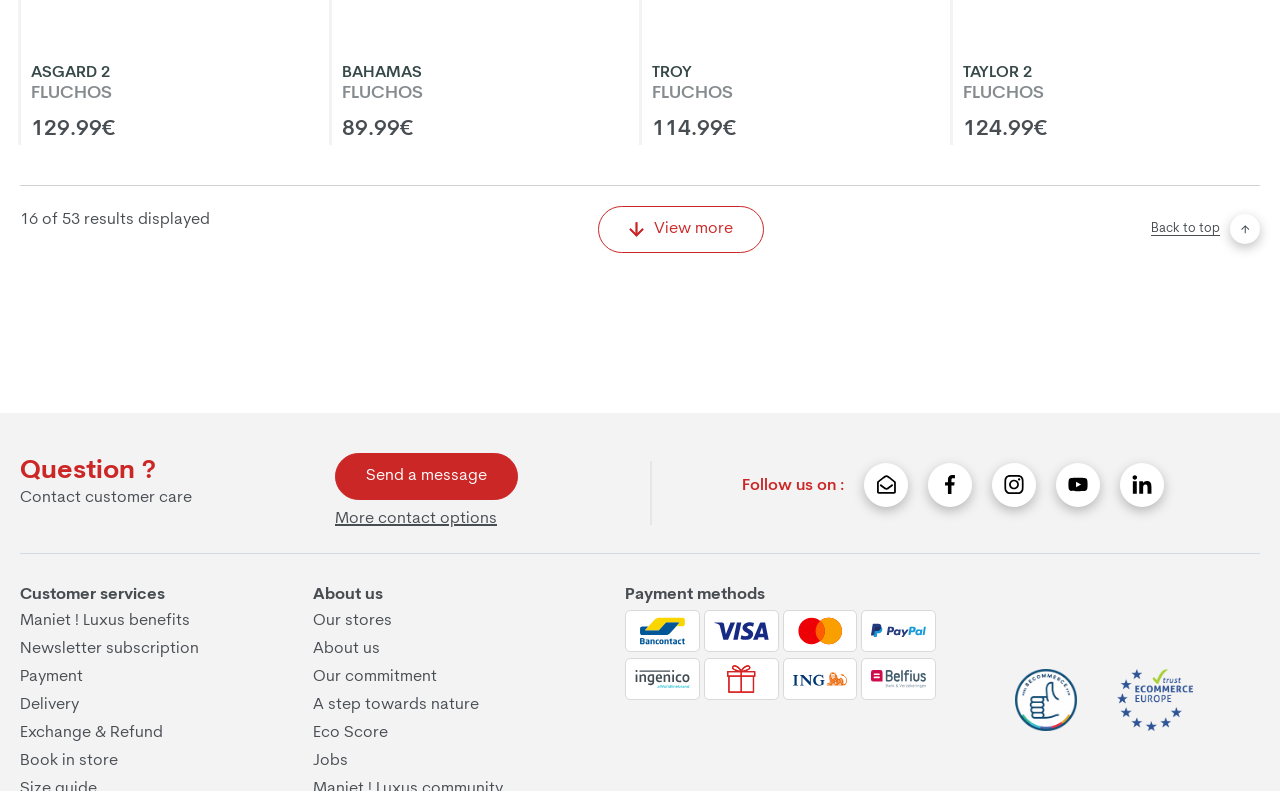Locate the UI element that matches the description A step towards nature in the webpage screenshot. Return the bounding box coordinates in the format (top-left x, top-left y, bottom-right x, bottom-right y), with values ranging from 0 to 1.

[0.244, 0.881, 0.374, 0.901]